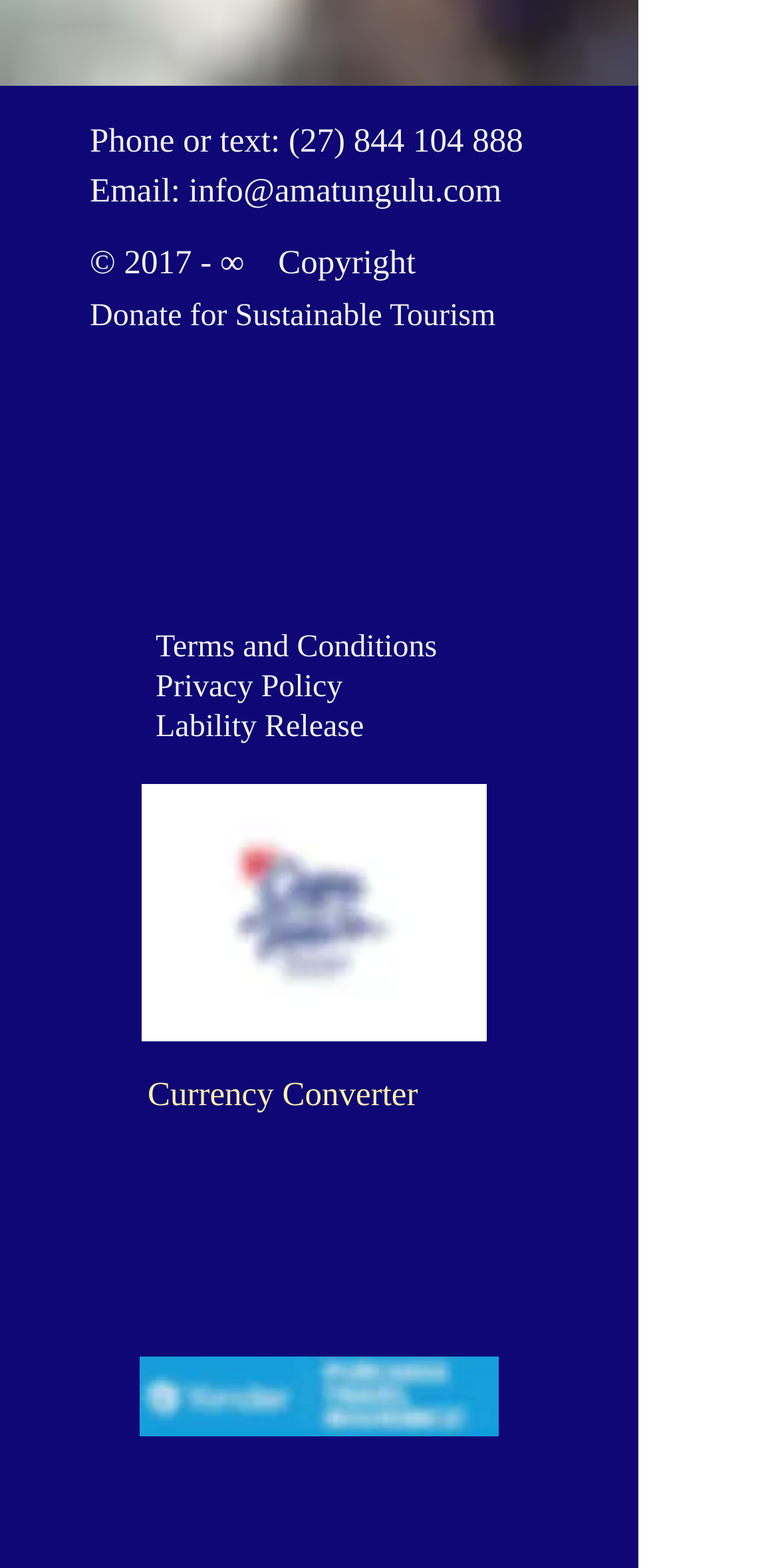What is the purpose of the 'Donate for Sustainable Tourism' link?
Answer the question based on the image using a single word or a brief phrase.

To donate for sustainable tourism